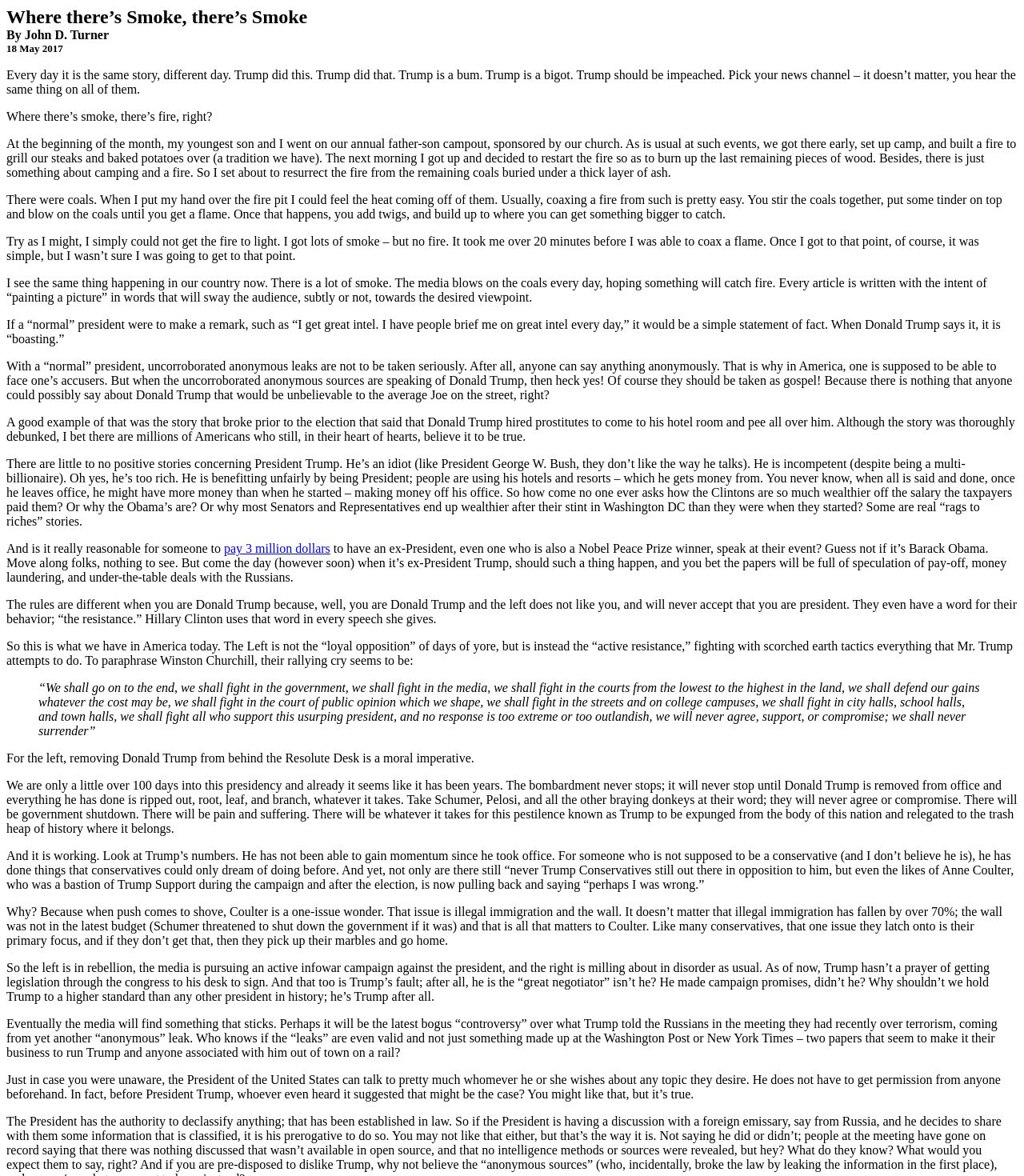Carefully examine the image and provide an in-depth answer to the question: Who wrote the article?

The author of the article is mentioned in the second StaticText element, which contains the text 'By John D. Turner'.